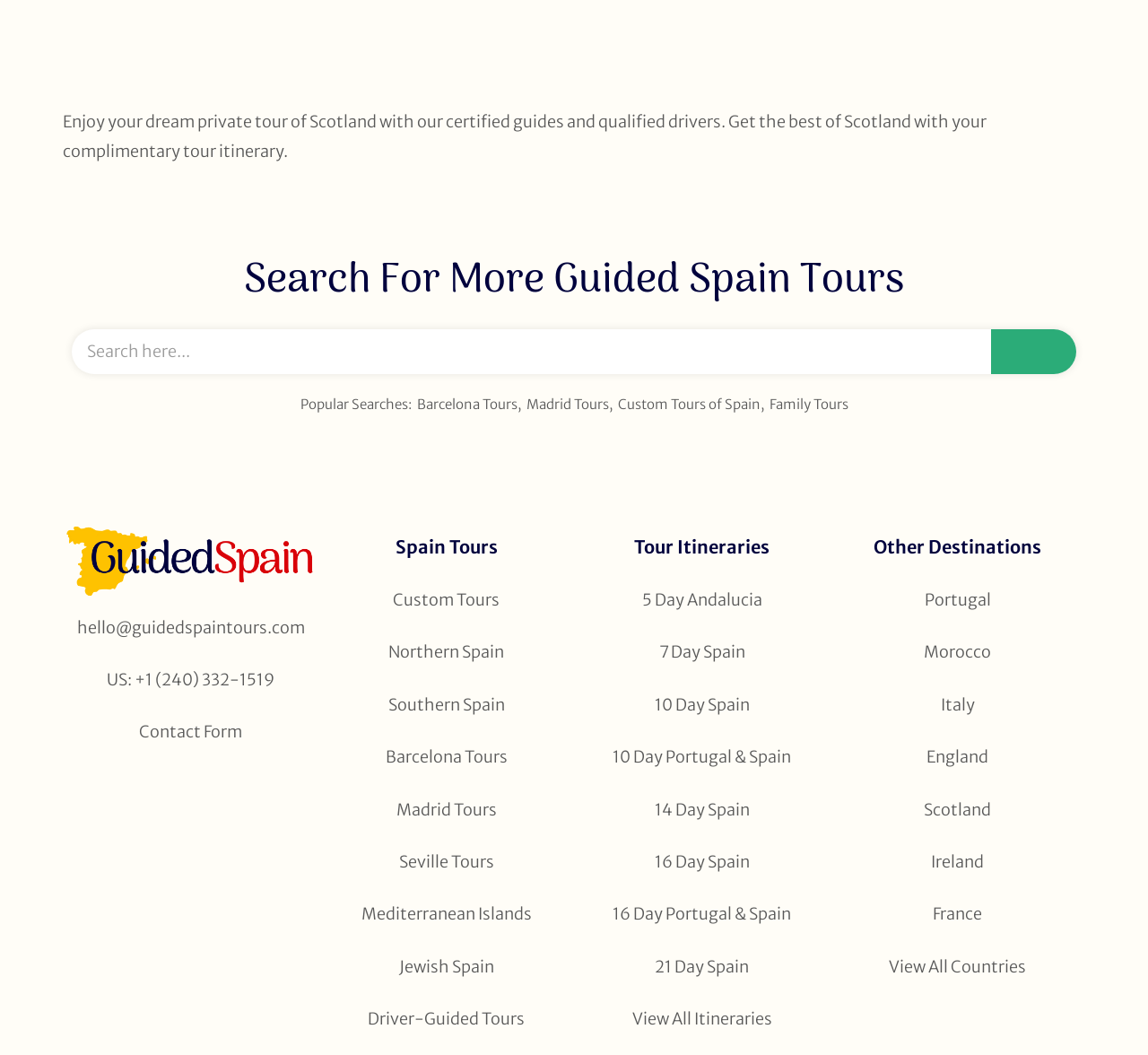Determine the bounding box coordinates of the clickable region to execute the instruction: "Search for more guided Spain tours". The coordinates should be four float numbers between 0 and 1, denoted as [left, top, right, bottom].

[0.062, 0.238, 0.938, 0.295]